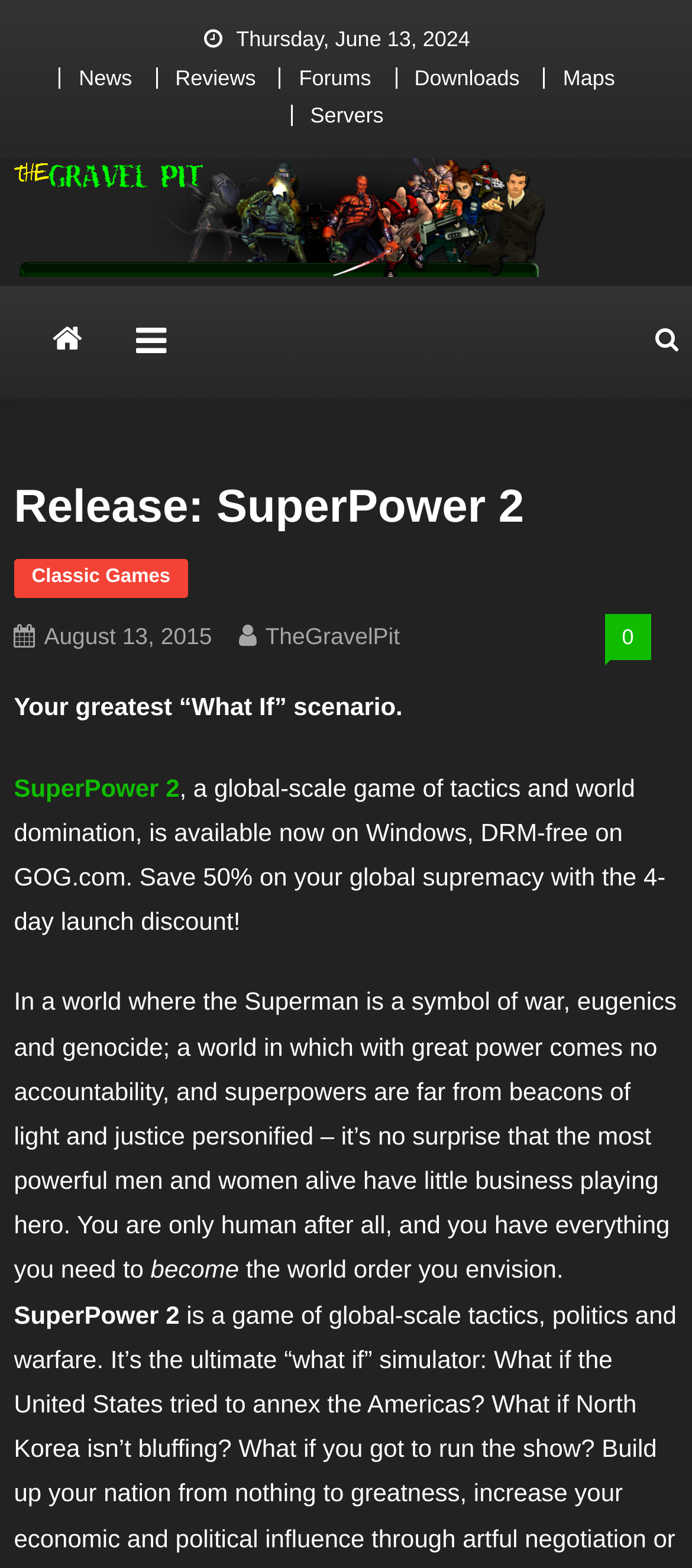Could you specify the bounding box coordinates for the clickable section to complete the following instruction: "Call the phone number (954) 790-0592"?

None